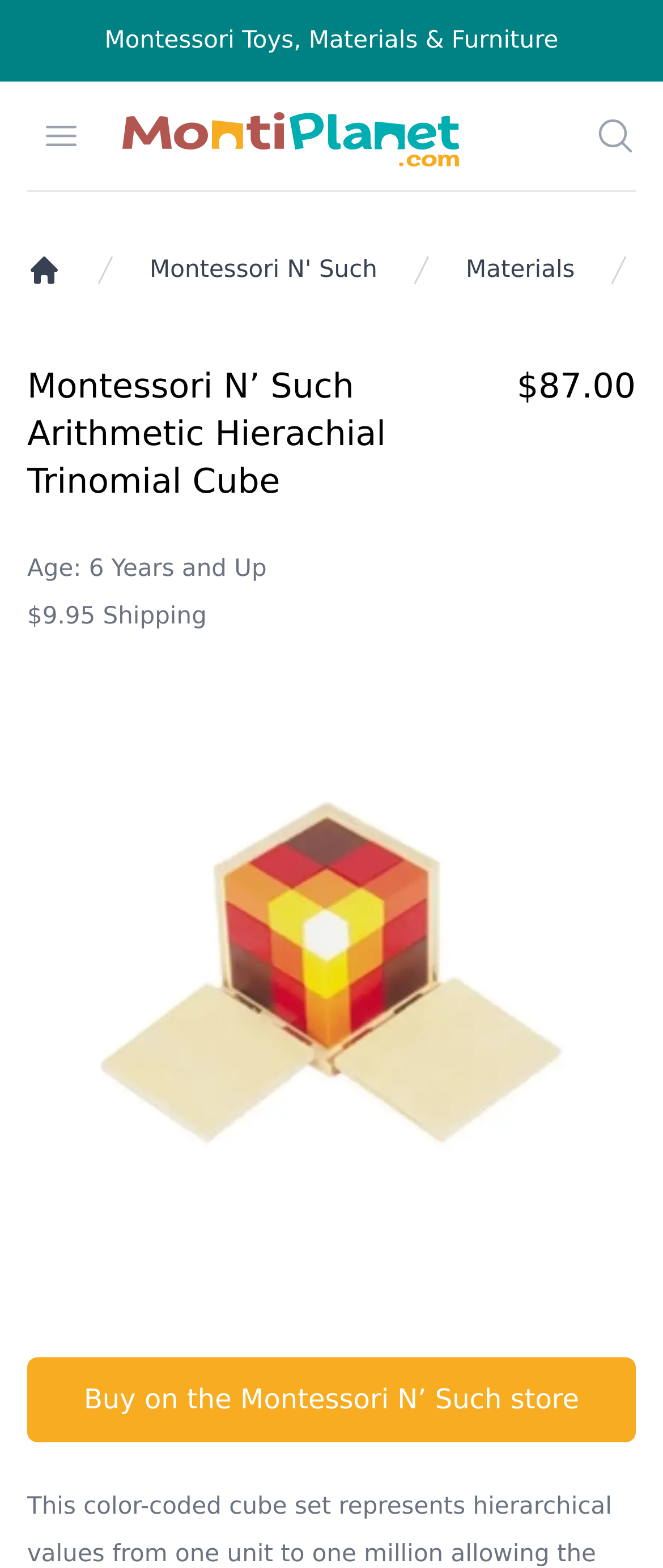Given the element description "Montessori N' Such", identify the bounding box of the corresponding UI element.

[0.226, 0.161, 0.569, 0.183]